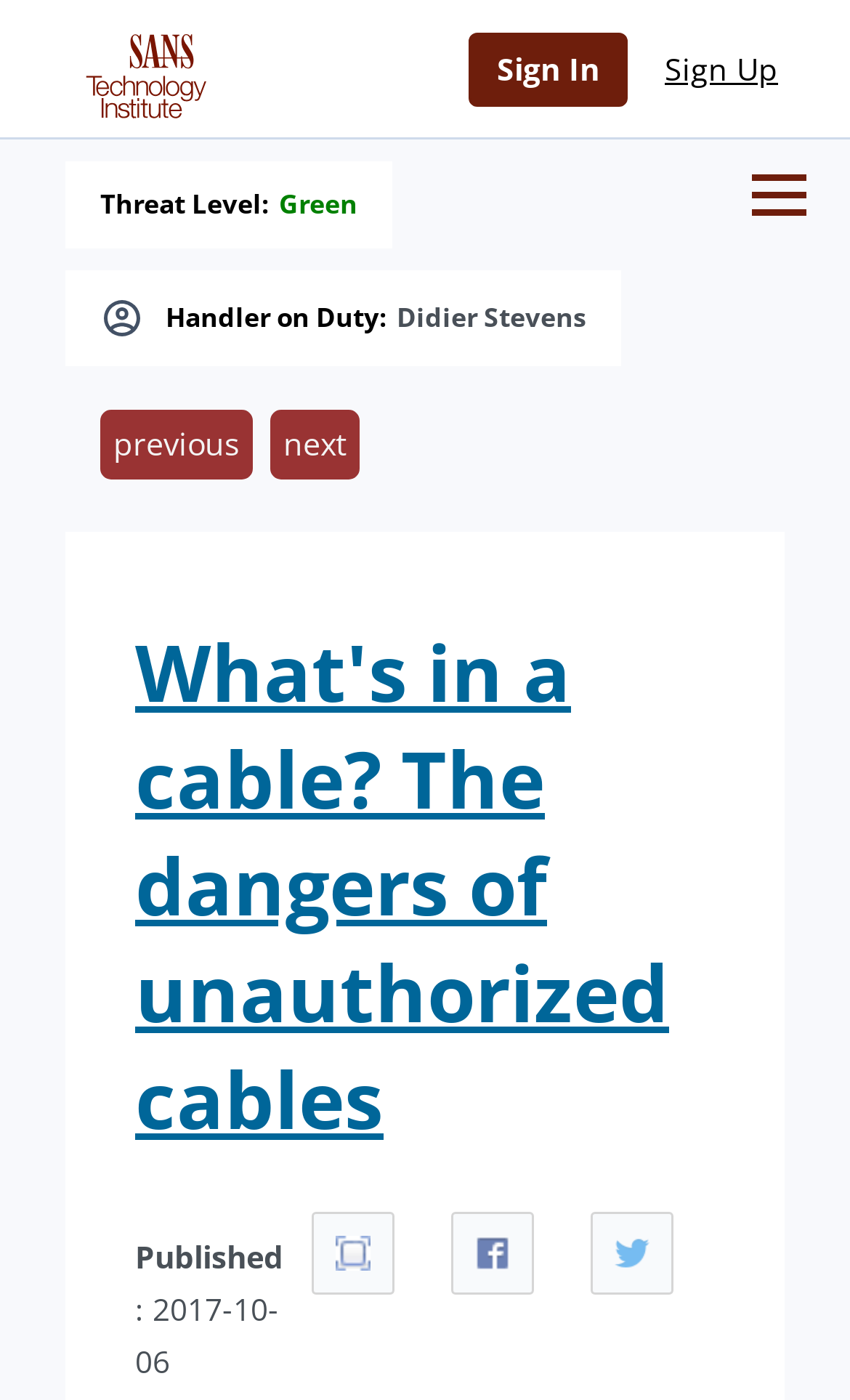Look at the image and write a detailed answer to the question: 
What is the author of the article?

I found the answer by using the meta description of the webpage, which mentions the author's name as 'Johannes Ullrich'.